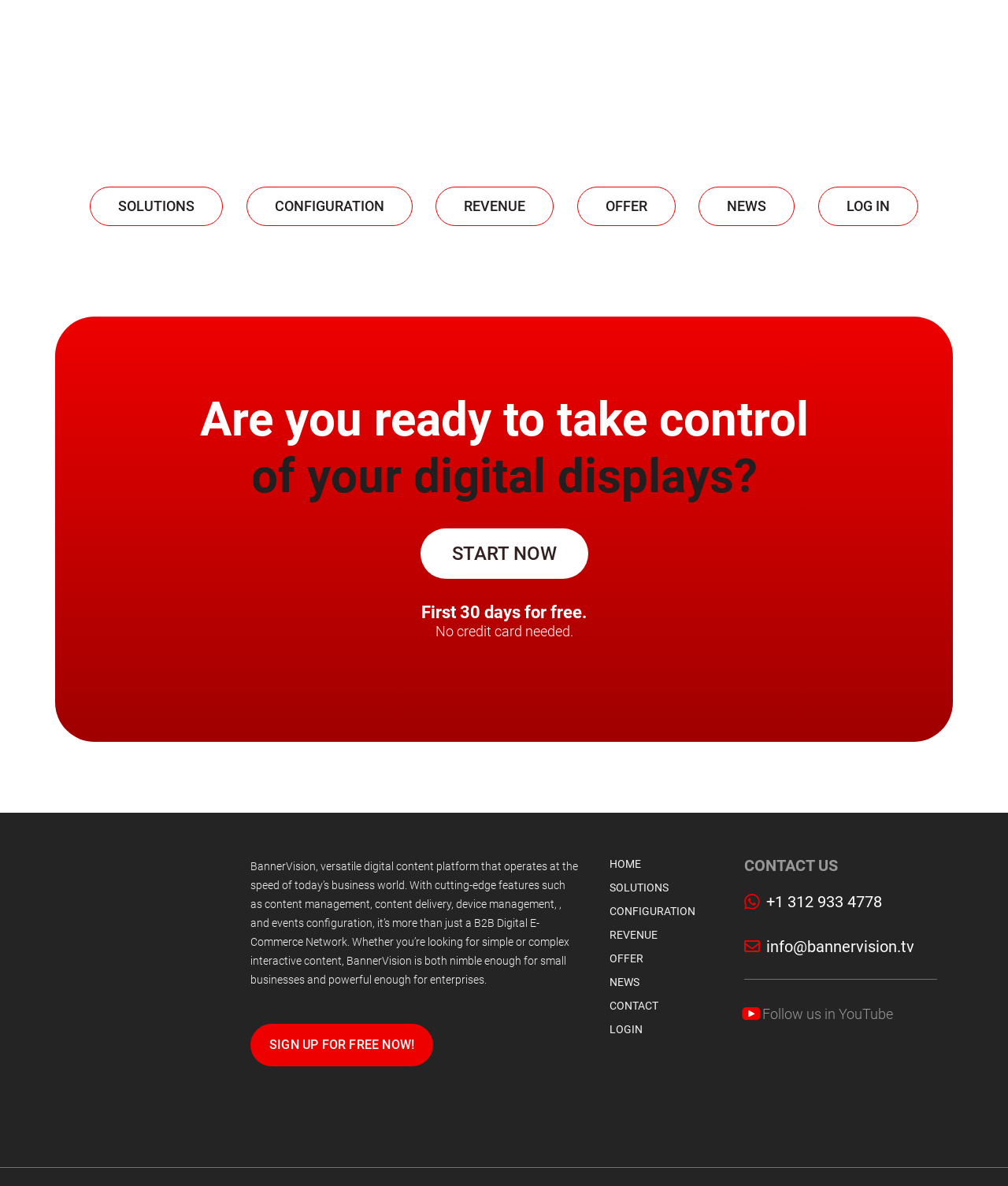Please identify the bounding box coordinates of the clickable region that I should interact with to perform the following instruction: "Click on the 'LOGIN' link". The coordinates should be expressed as four float numbers between 0 and 1, i.e., [left, top, right, bottom].

[0.811, 0.157, 0.911, 0.191]